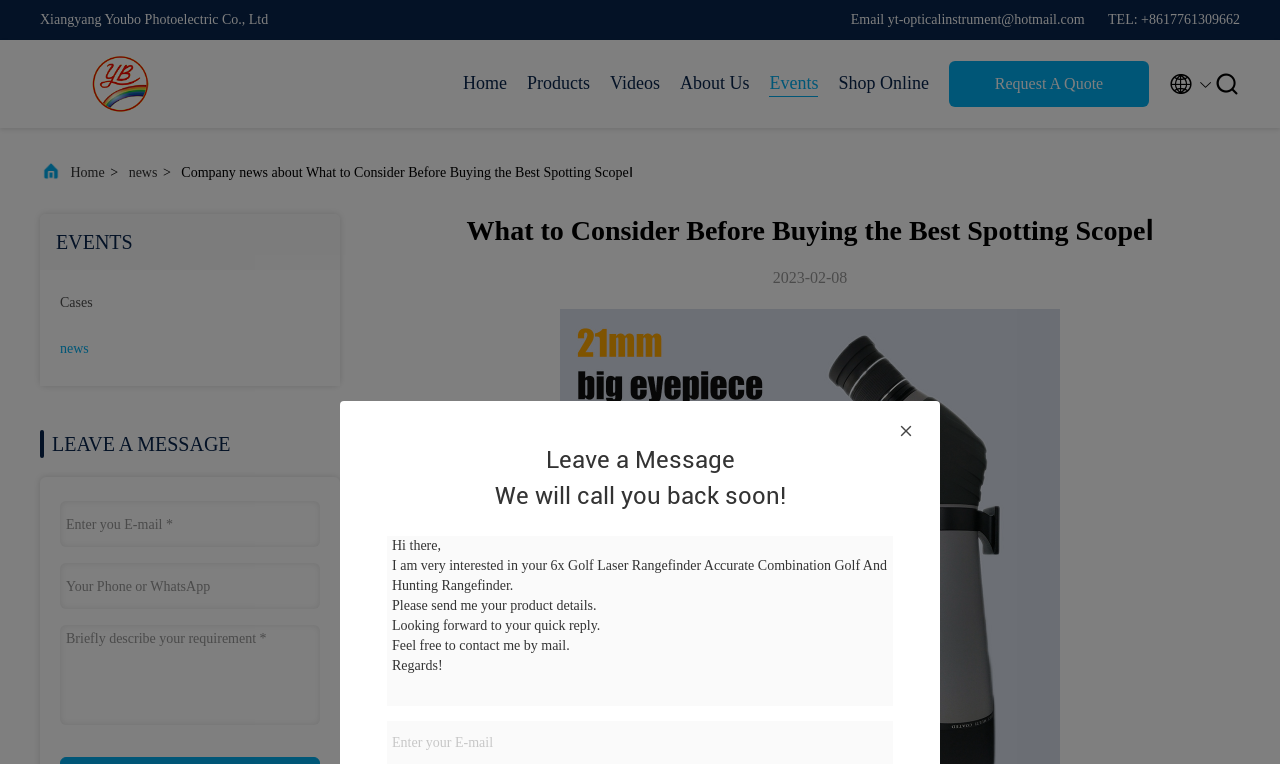Explain the webpage in detail.

This webpage is about China Xiangyang Youbo Photoelectric Co., Ltd, a company that provides news and information about their products and services. At the top left corner, there is a logo of the company, accompanied by the company name and contact information, including an email address and phone number. 

Below the company information, there is a navigation menu with links to different sections of the website, such as Home, Products, Videos, About Us, Events, and Shop Online. 

On the right side of the navigation menu, there is a call-to-action button "Request A Quote" and two social media icons. 

The main content of the webpage is an article titled "What to Consider Before Buying the Best Spotting ScopeⅠ", which is a company news article. The article is dated February 8, 2023. 

On the right side of the article, there is a section for leaving a message, where users can enter their inquiry details, including their email address, phone number, and a brief description of their requirement. There is also a sample message provided as a reference. 

At the bottom of the webpage, there are links to other sections of the website, including Cases and news.